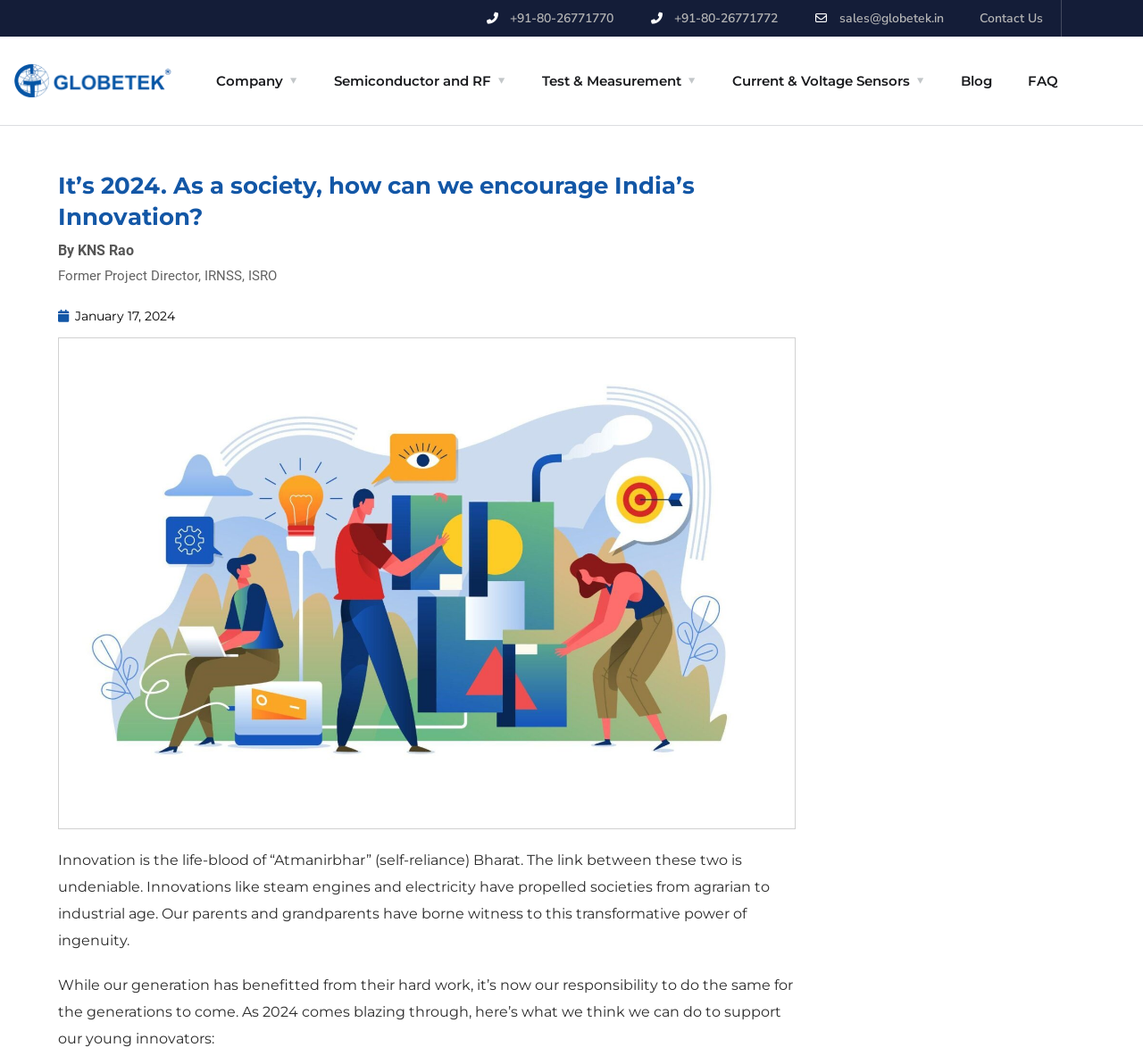Please find and provide the title of the webpage.

It’s 2024. As a society, how can we encourage India’s Innovation?